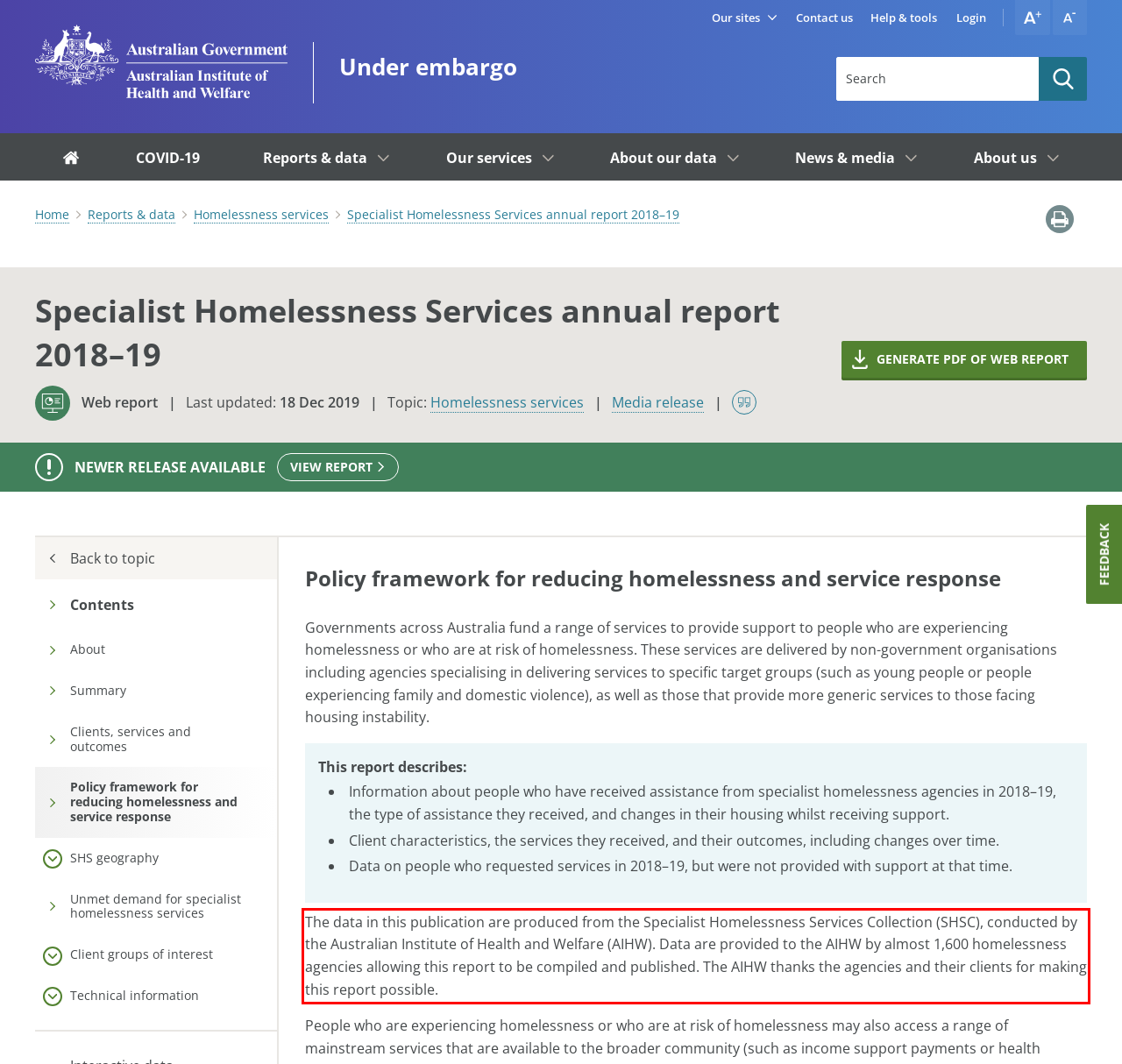In the given screenshot, locate the red bounding box and extract the text content from within it.

The data in this publication are produced from the Specialist Homelessness Services Collection (SHSC), conducted by the Australian Institute of Health and Welfare (AIHW). Data are provided to the AIHW by almost 1,600 homelessness agencies allowing this report to be compiled and published. The AIHW thanks the agencies and their clients for making this report possible.